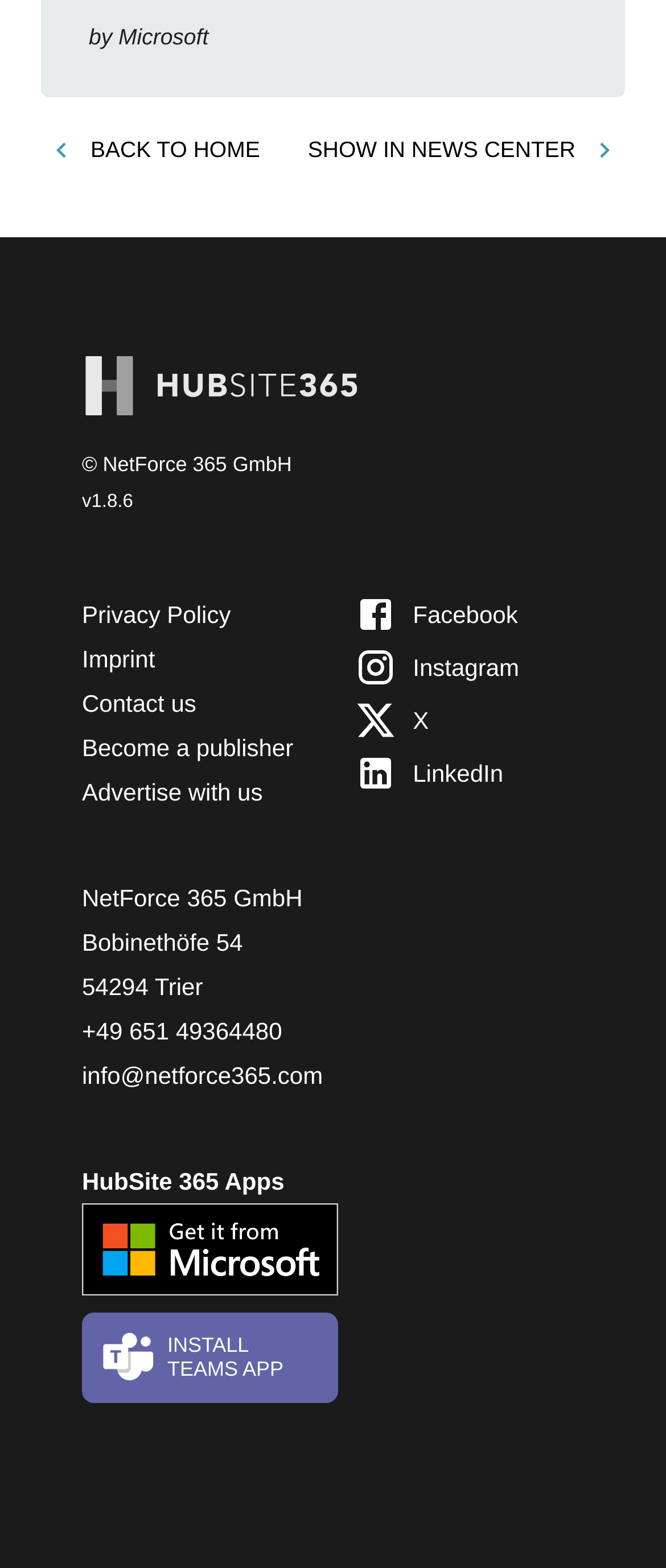What is the phone number of NetForce 365 GmbH?
Offer a detailed and full explanation in response to the question.

I found the phone number of NetForce 365 GmbH by looking at the link element with the phone number, which is '+49 651 49364480', indicating that the phone number of NetForce 365 GmbH is +49 651 49364480.